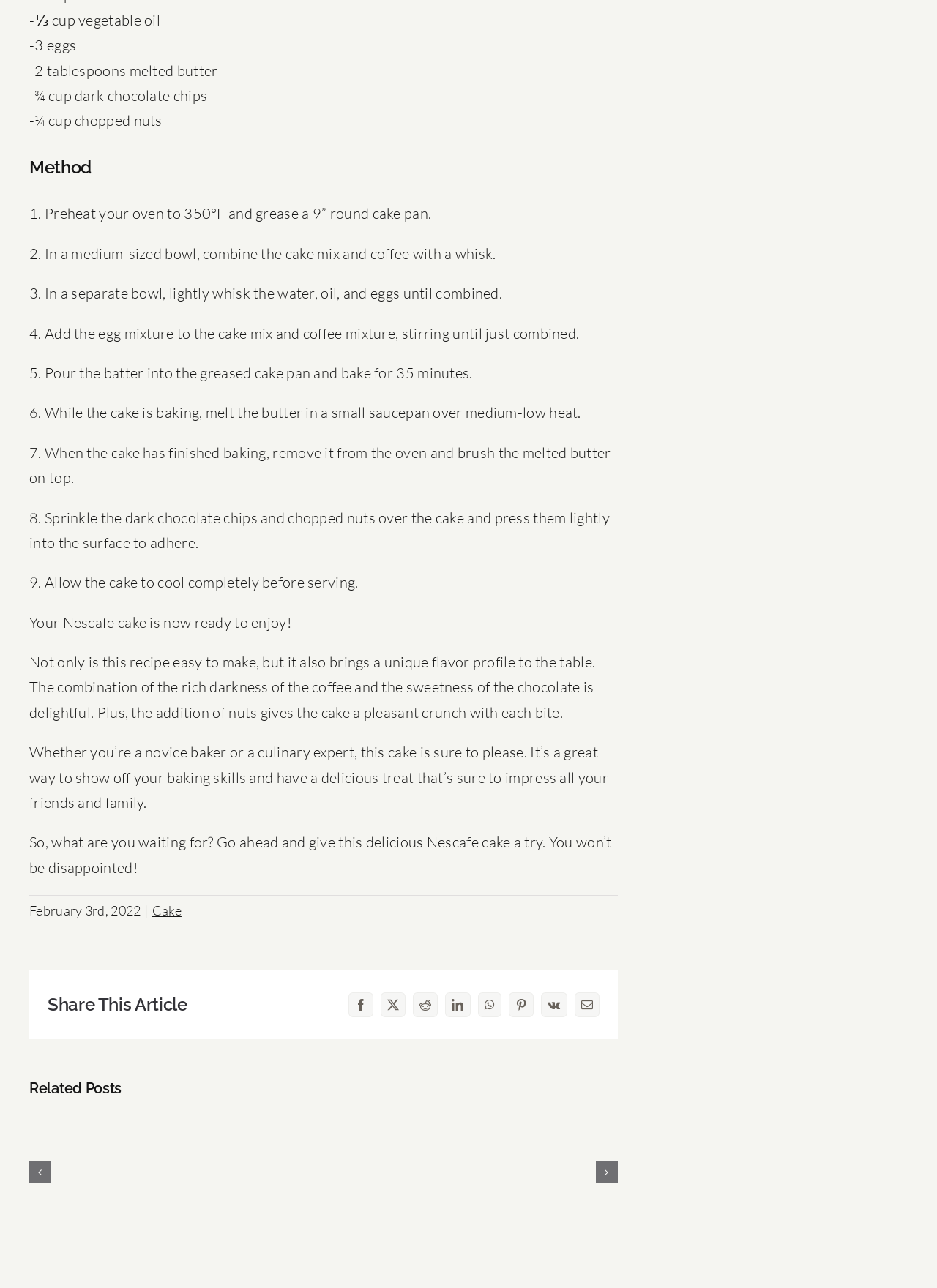Please identify the bounding box coordinates of the element I should click to complete this instruction: 'View the 'Lebkuchen Cake' related post'. The coordinates should be given as four float numbers between 0 and 1, like this: [left, top, right, bottom].

[0.131, 0.879, 0.161, 0.901]